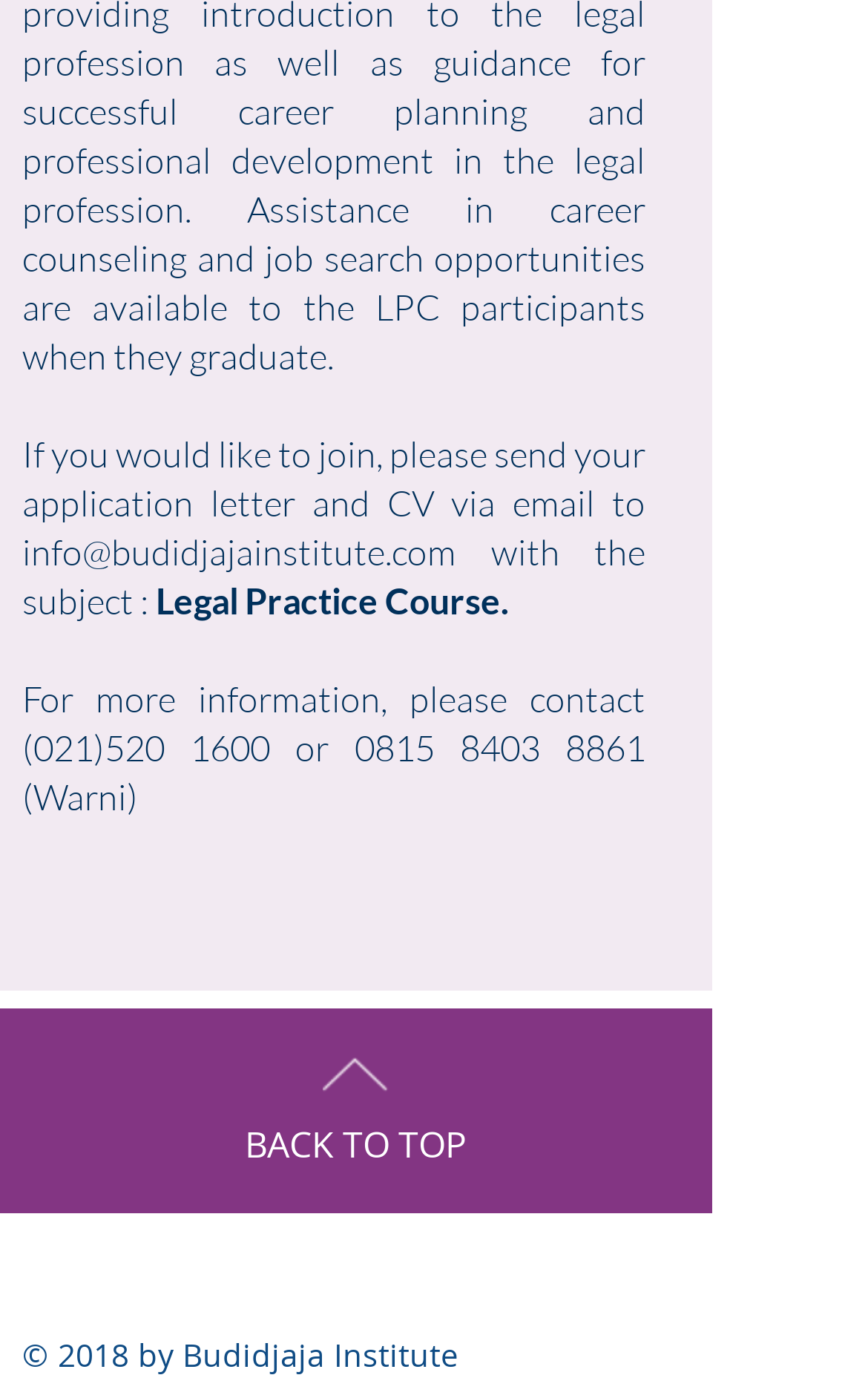Provide the bounding box coordinates of the UI element this sentence describes: "aria-label="Open search"".

None